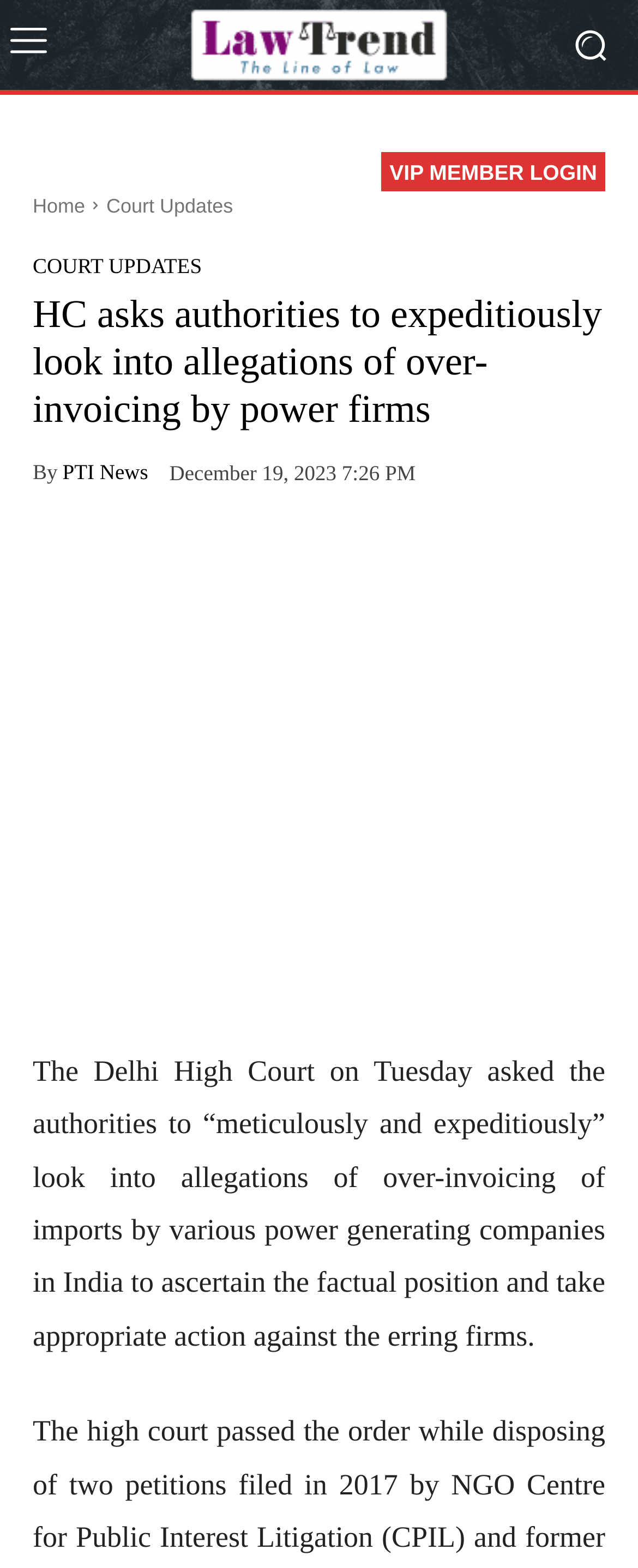What type of companies are involved in the allegations?
Please use the image to deliver a detailed and complete answer.

The article mentions that the Delhi High Court asked the authorities to look into allegations of over-invoicing of imports by 'various power generating companies in India'.